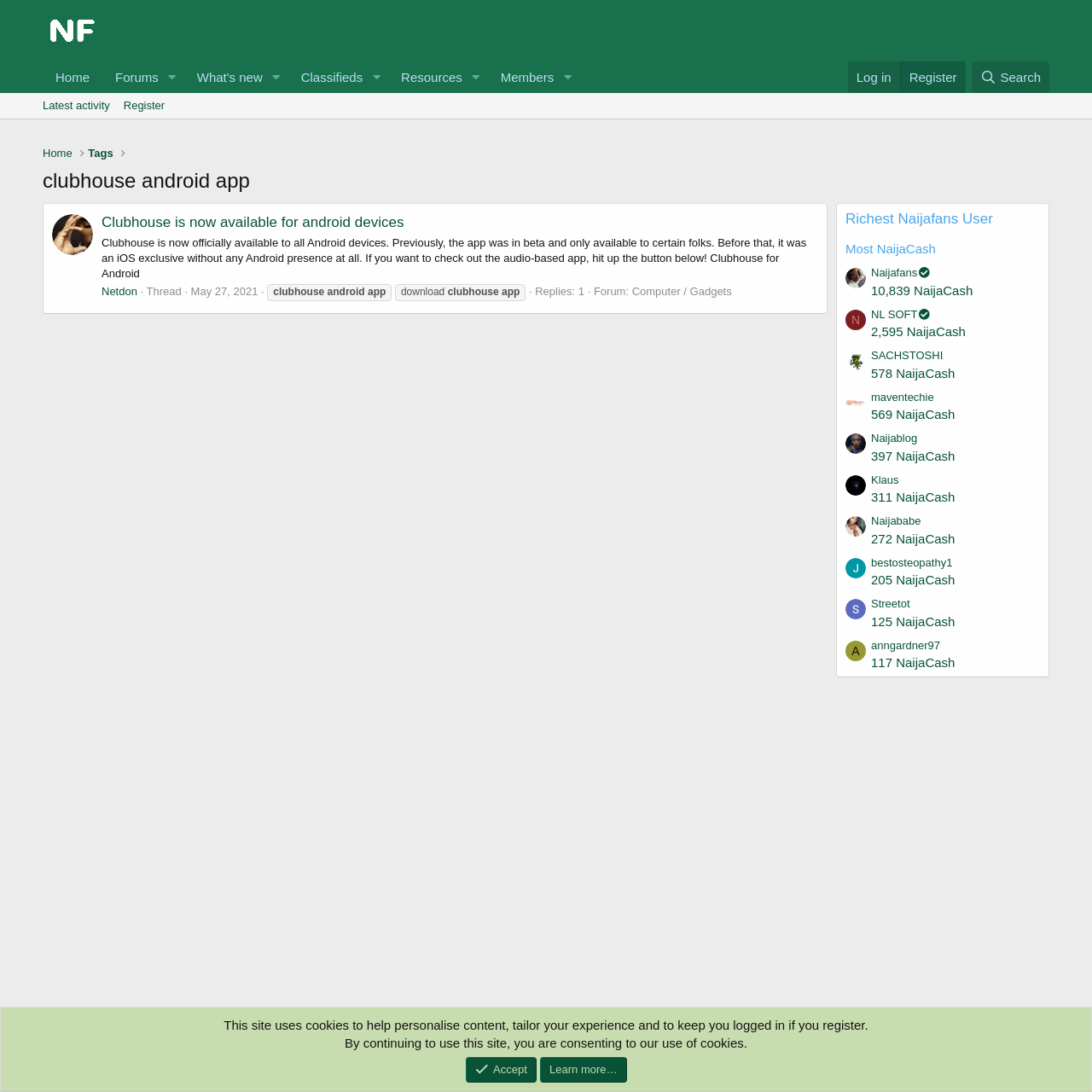What is the name of the user with the most NaijaCash?
Give a detailed explanation using the information visible in the image.

I looked at the section of the webpage that lists users with their NaijaCash amounts and found that NL SOFT has the highest amount, 2,595 NaijaCash.